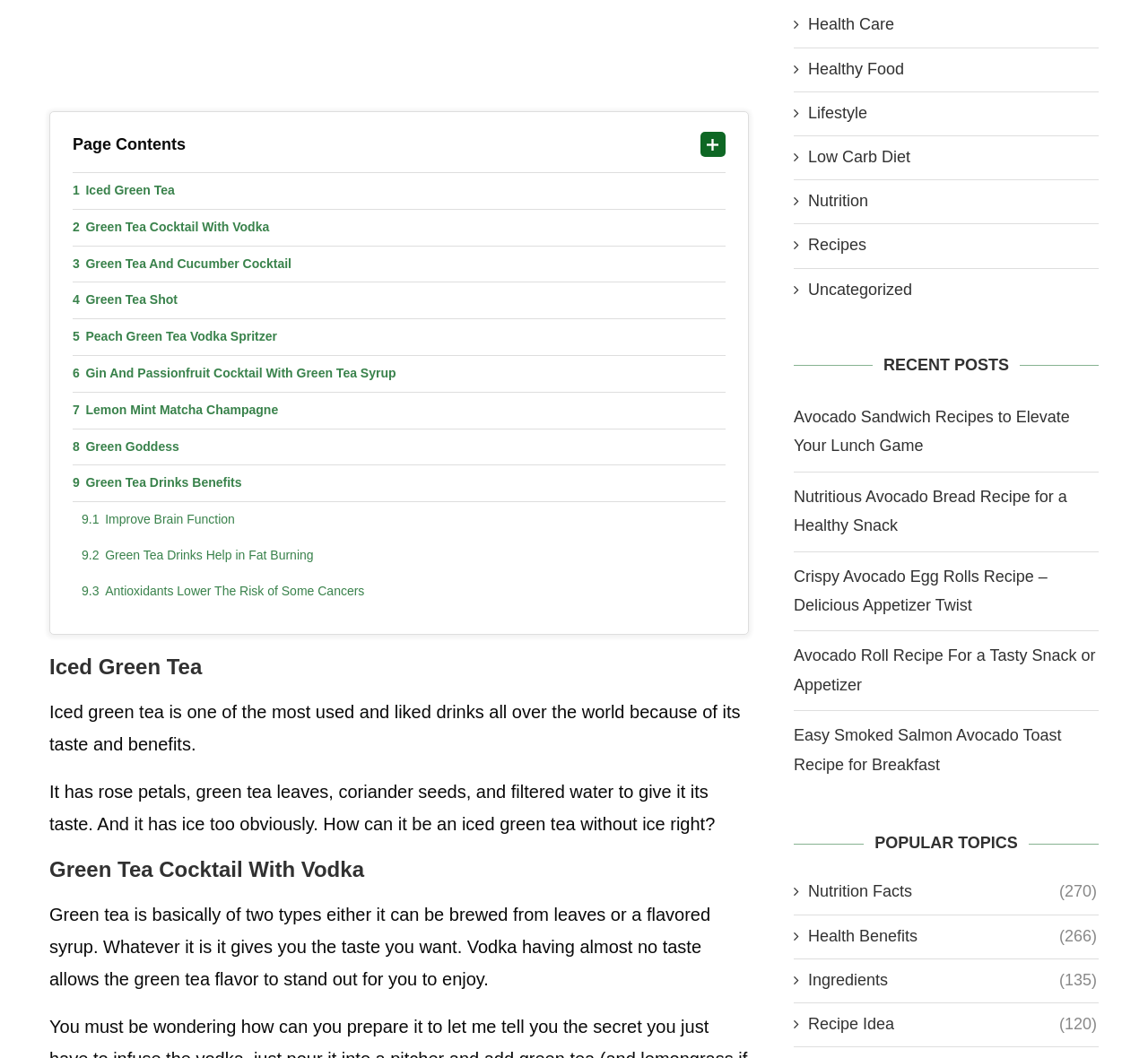Specify the bounding box coordinates for the region that must be clicked to perform the given instruction: "Read about 'Green Tea Drinks Benefits'".

[0.063, 0.44, 0.632, 0.474]